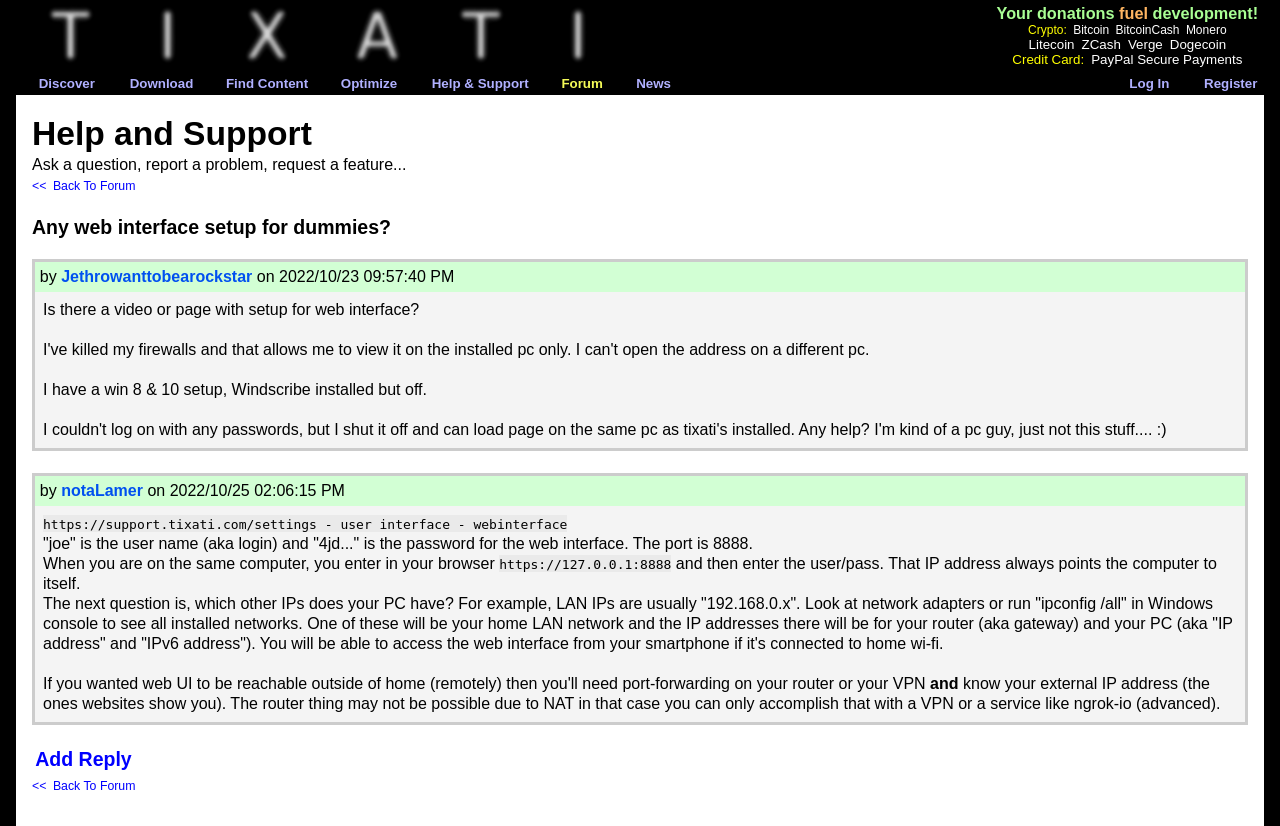Please analyze the image and give a detailed answer to the question:
What is the alternative to accessing the web interface from outside the home network?

According to the conversation thread, if the router does not allow external access to the web interface due to NAT, an alternative solution is to use a VPN or a service like ngrok-io, which can enable external access.